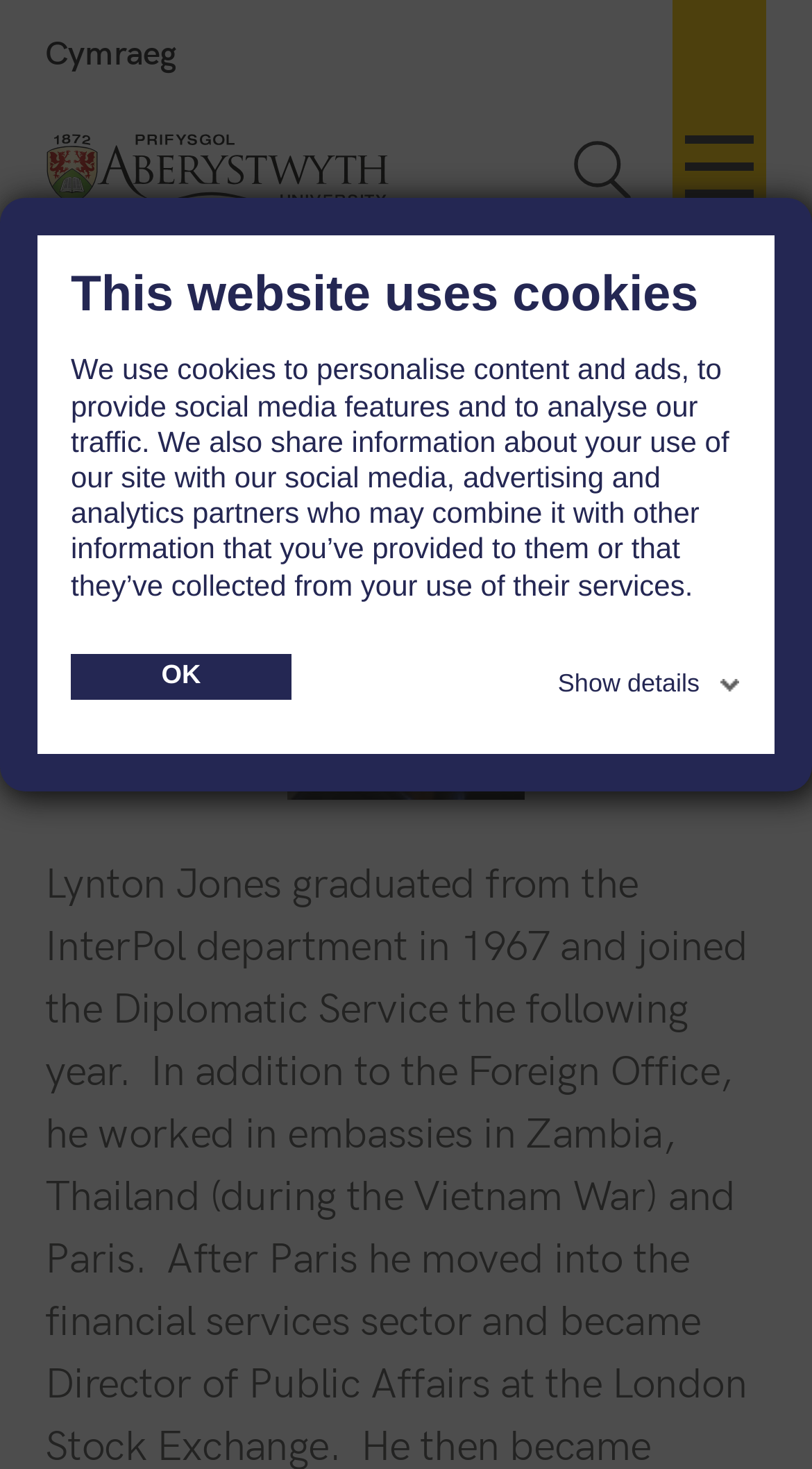Please provide a comprehensive response to the question below by analyzing the image: 
What is the purpose of the cookies on this webpage?

I found a static text element with a description of the cookies, which mentions that the cookies are used to personalise content and ads, among other purposes.